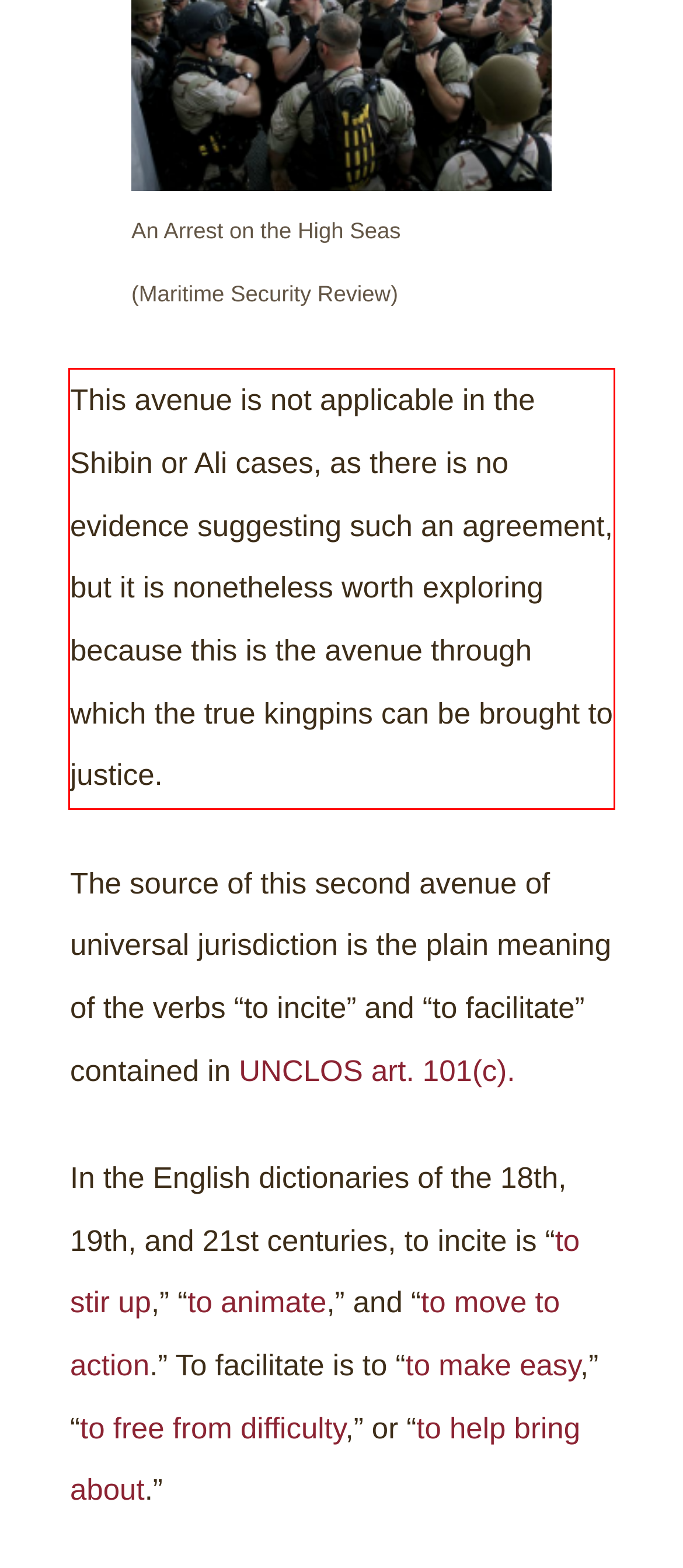Analyze the screenshot of the webpage that features a red bounding box and recognize the text content enclosed within this red bounding box.

This avenue is not applicable in the Shibin or Ali cases, as there is no evidence suggesting such an agreement, but it is nonetheless worth exploring because this is the avenue through which the true kingpins can be brought to justice.